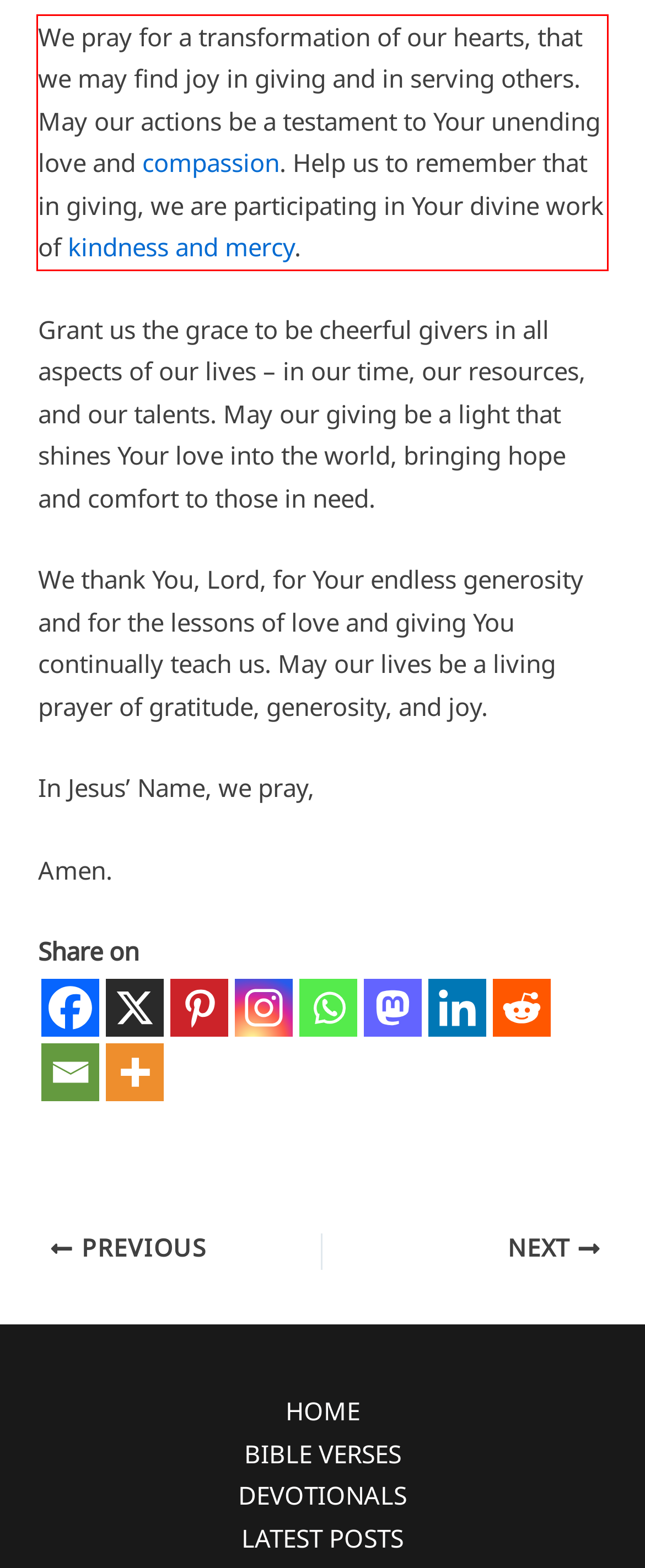With the provided screenshot of a webpage, locate the red bounding box and perform OCR to extract the text content inside it.

We pray for a transformation of our hearts, that we may find joy in giving and in serving others. May our actions be a testament to Your unending love and compassion. Help us to remember that in giving, we are participating in Your divine work of kindness and mercy.